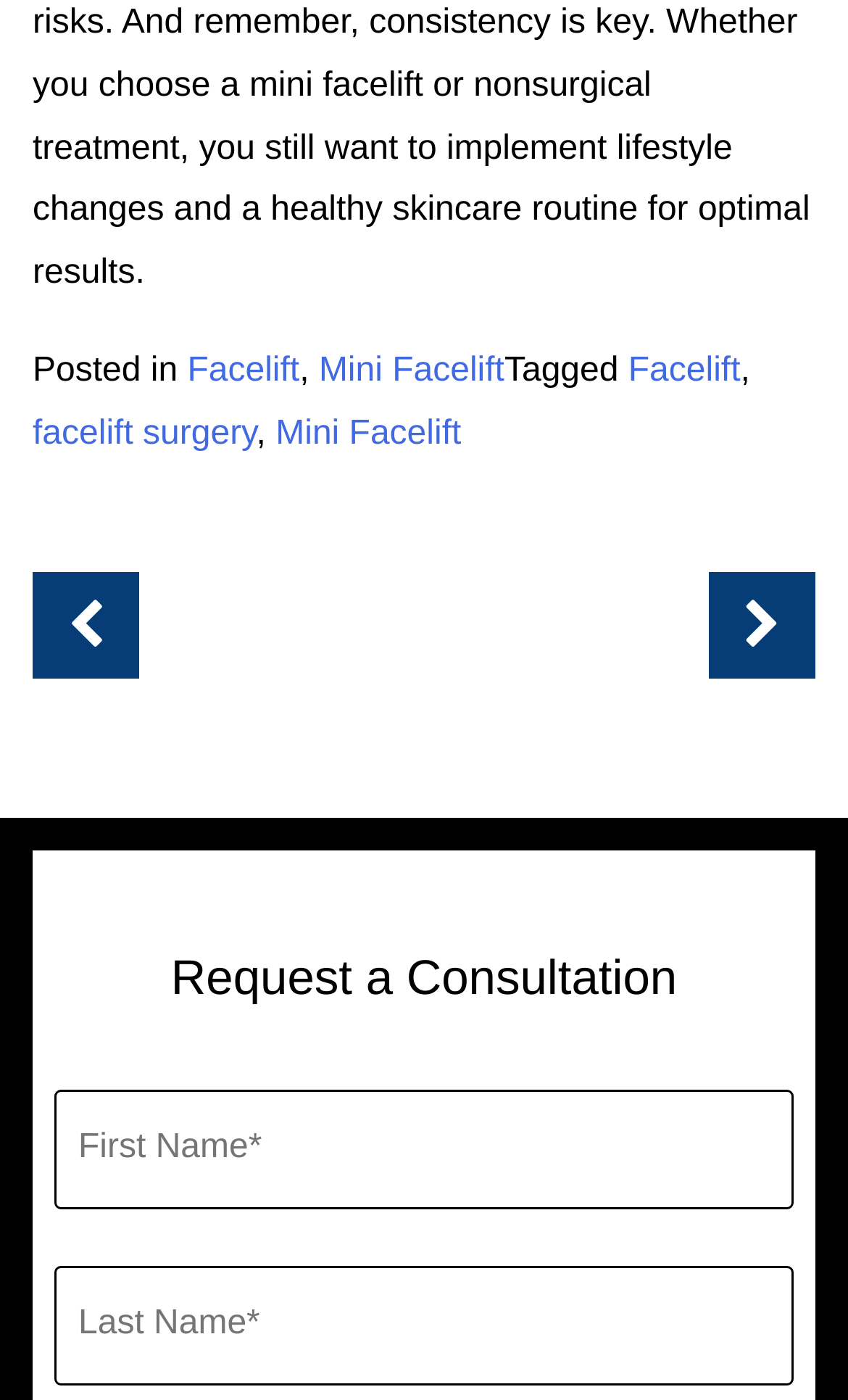Find the bounding box coordinates of the element to click in order to complete this instruction: "Enter last name in the text box". The bounding box coordinates must be four float numbers between 0 and 1, denoted as [left, top, right, bottom].

[0.064, 0.903, 0.936, 0.989]